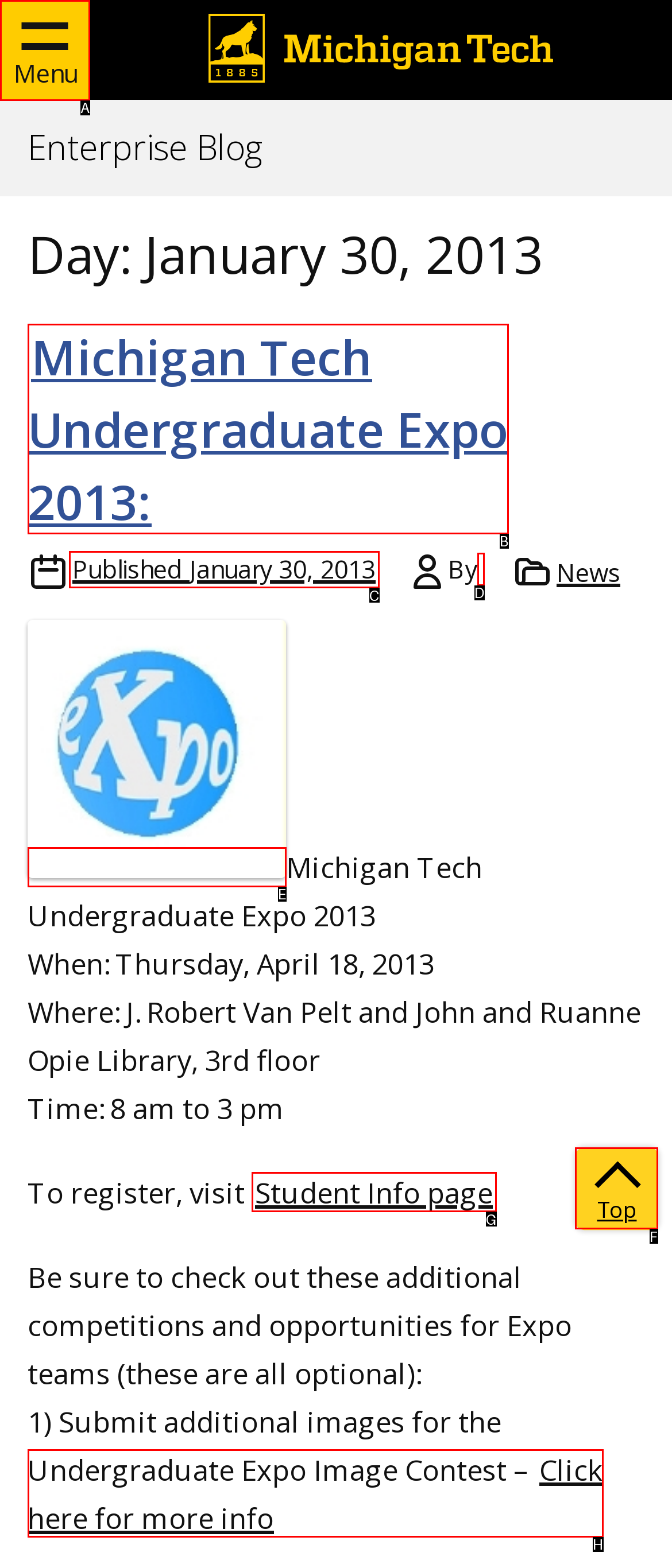Indicate the letter of the UI element that should be clicked to accomplish the task: Go to the top of the page. Answer with the letter only.

F